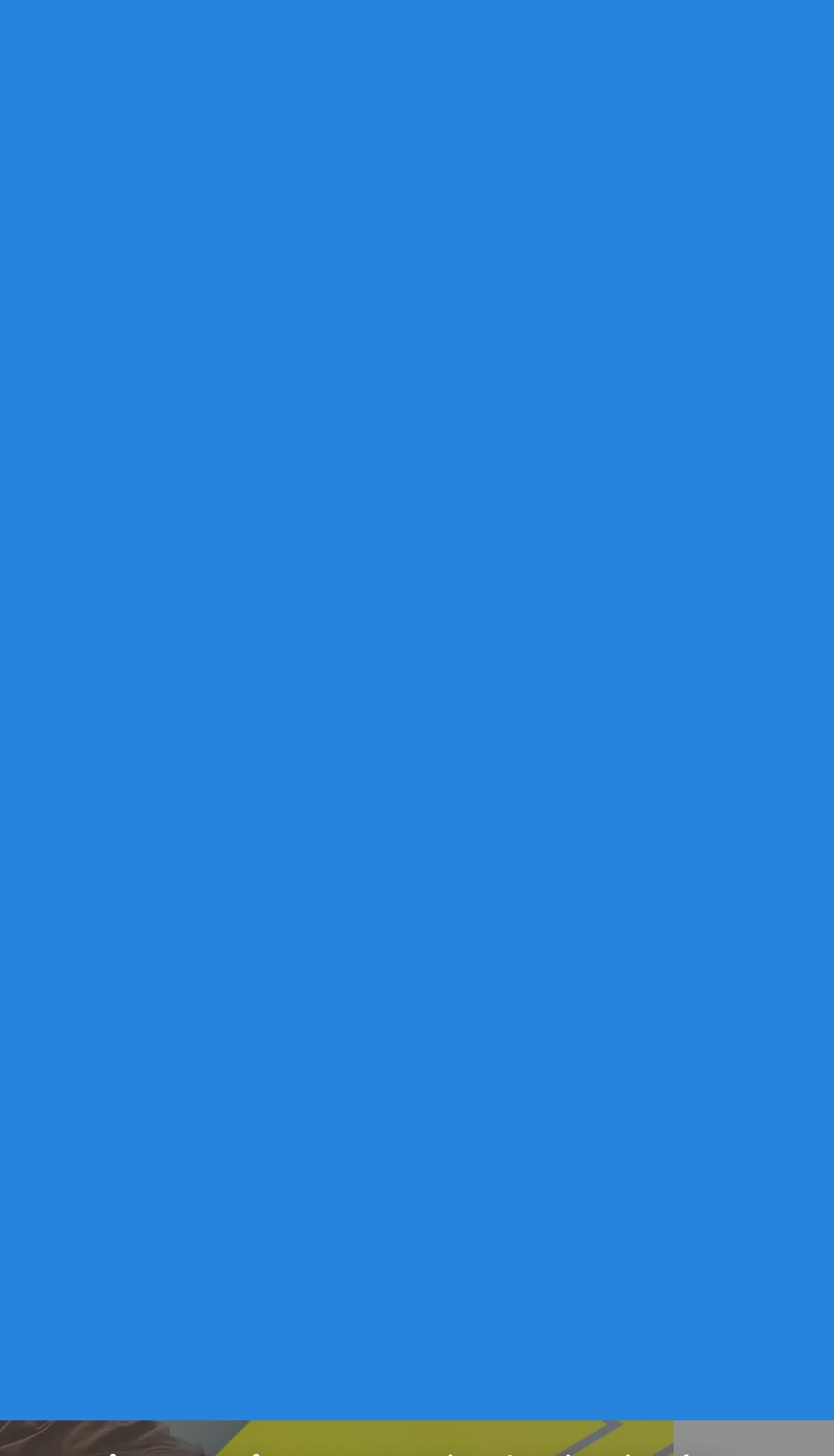What is the mobile menu button located at?
Kindly offer a detailed explanation using the data available in the image.

The mobile menu button is located at the top-right corner of the webpage, with a bounding box coordinate of [0.809, 0.009, 0.924, 0.075], indicating its position on the webpage.